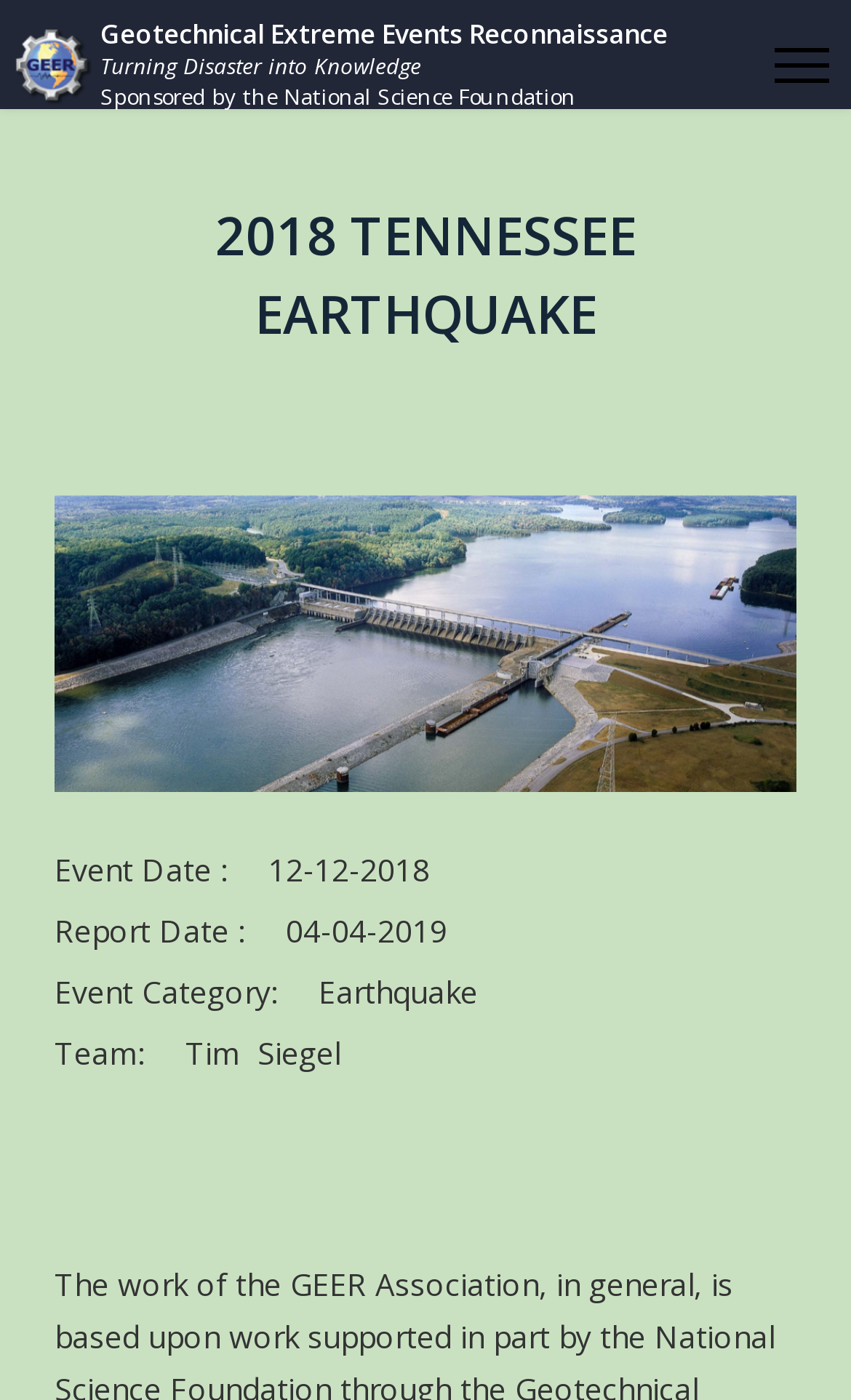Find the bounding box coordinates for the UI element that matches this description: "aria-label="HELIX_ULTIMATE_NAVIGATION"".

[0.91, 0.0, 0.974, 0.094]